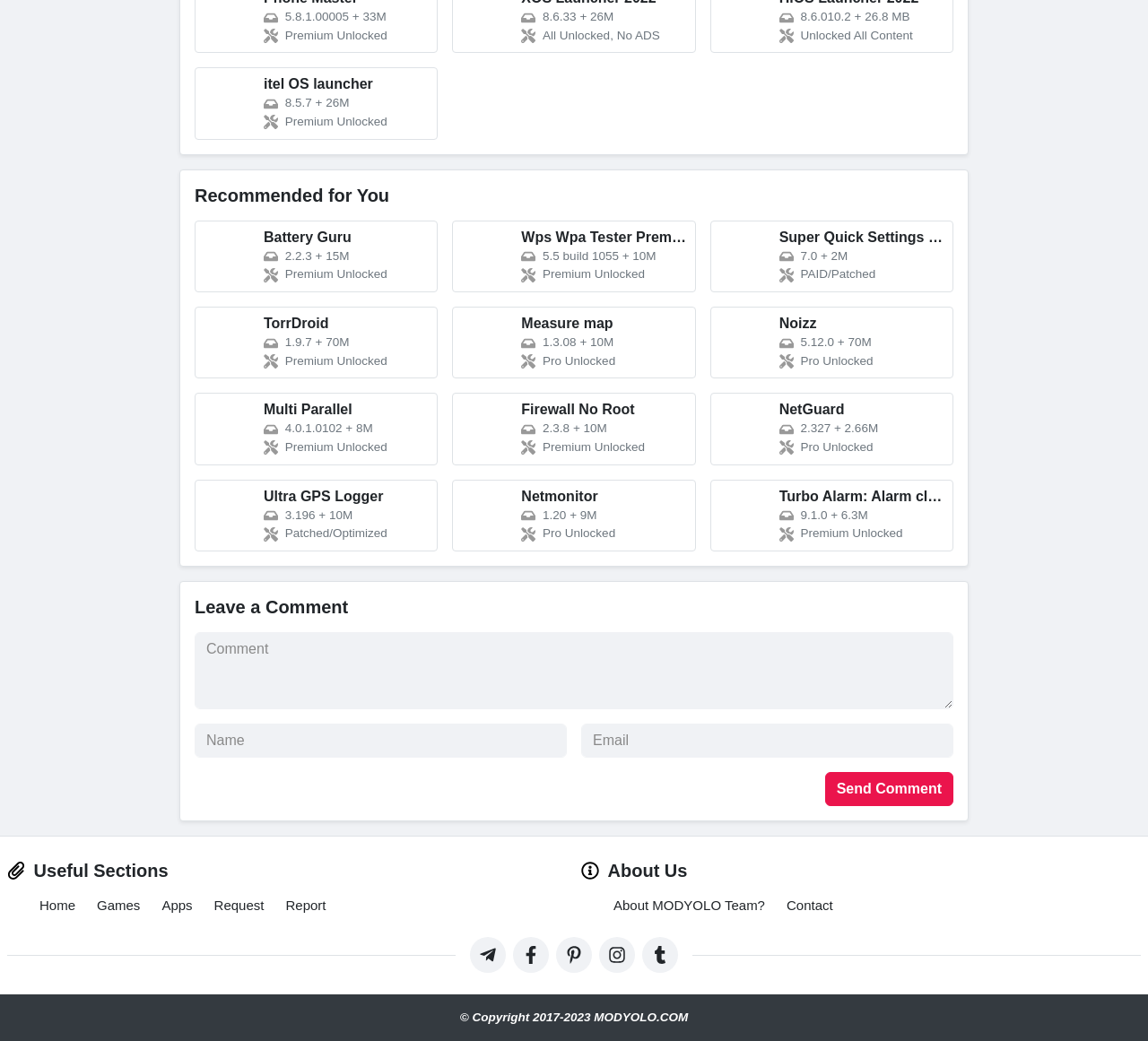Locate the bounding box coordinates of the region to be clicked to comply with the following instruction: "Click Super Quick Settings Pro 7.0 + 2M PAID/Patched". The coordinates must be four float numbers between 0 and 1, in the form [left, top, right, bottom].

[0.618, 0.212, 0.83, 0.281]